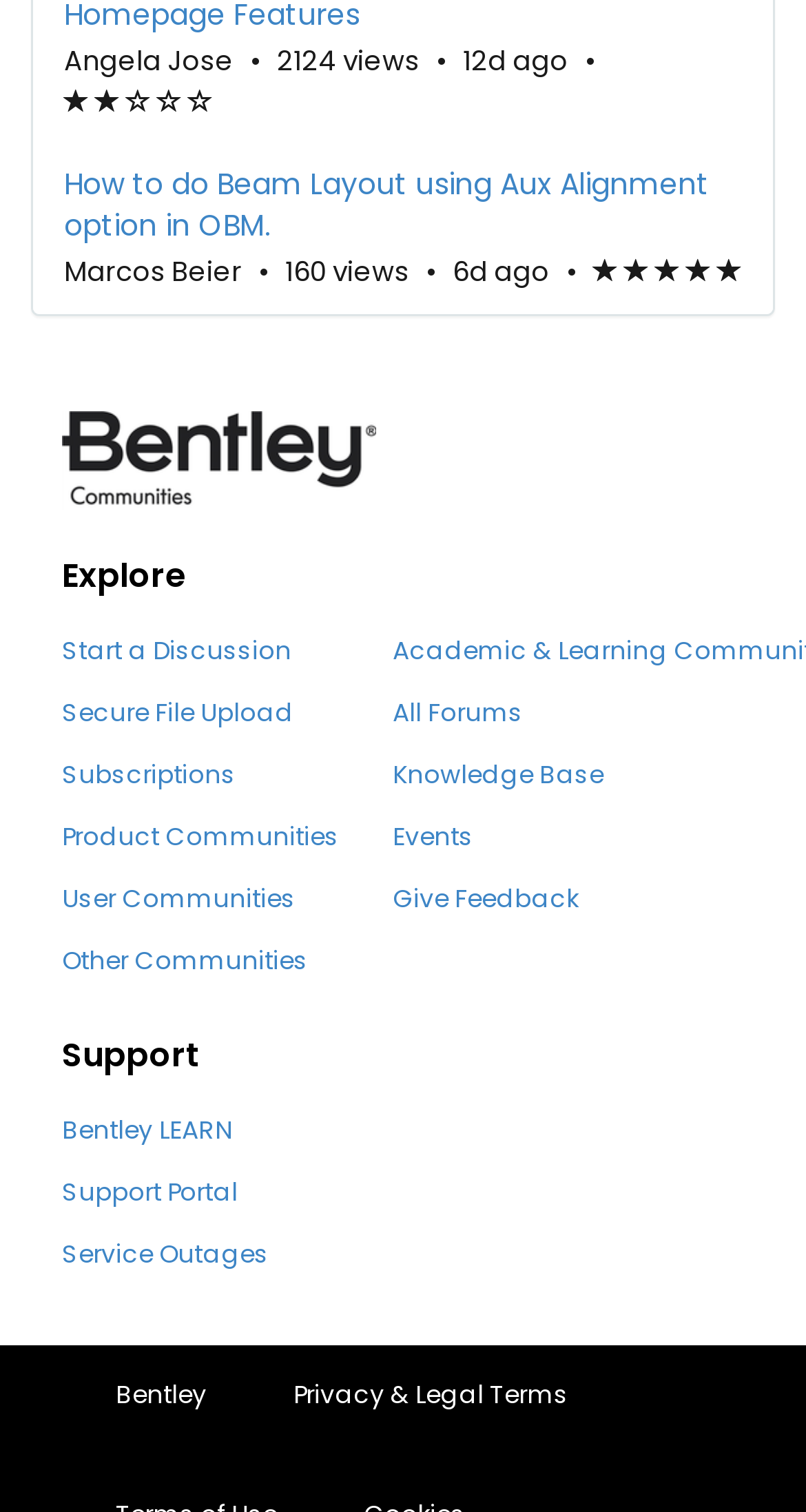Determine the bounding box coordinates for the clickable element to execute this instruction: "Explore". Provide the coordinates as four float numbers between 0 and 1, i.e., [left, top, right, bottom].

[0.077, 0.365, 0.231, 0.396]